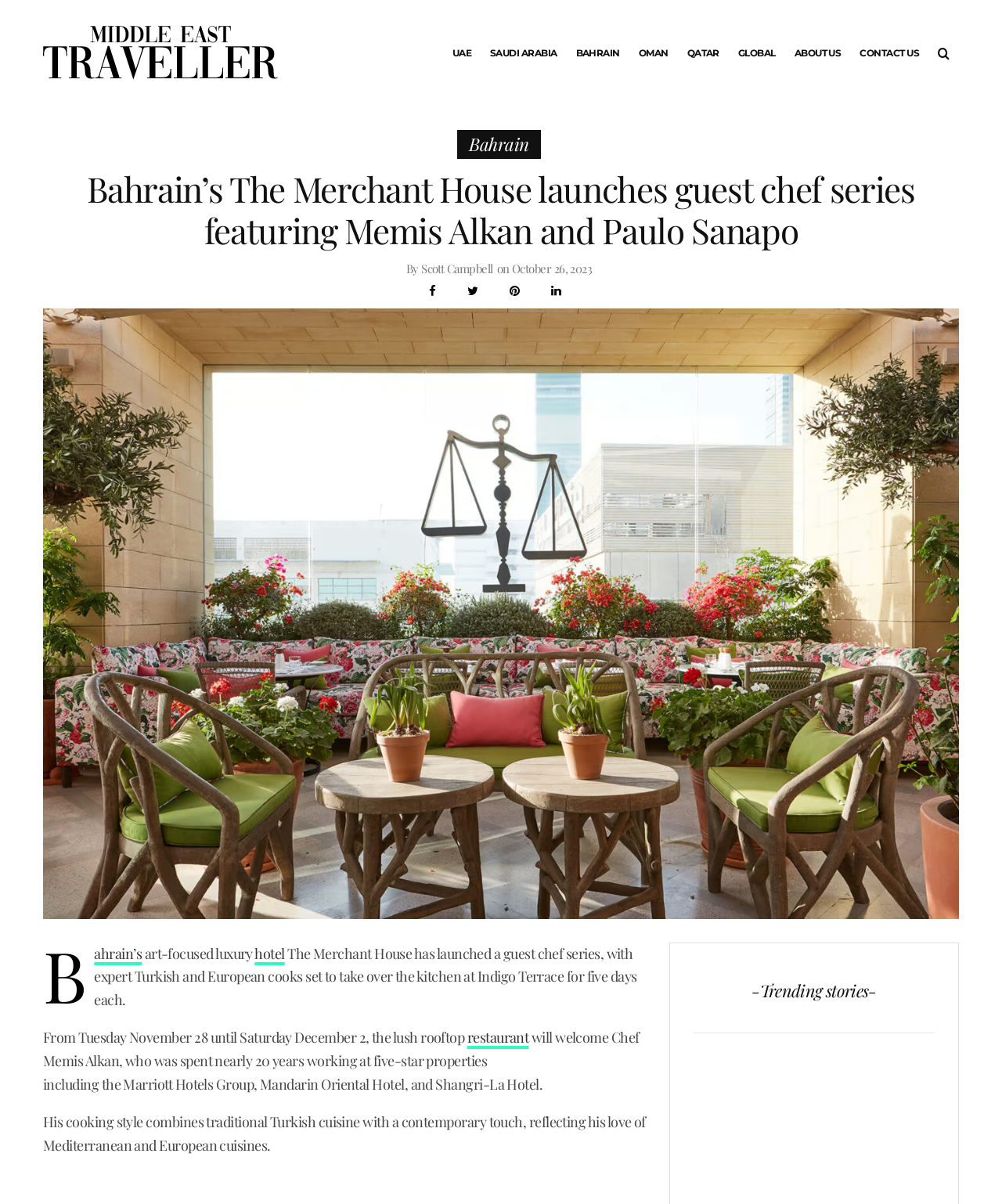Answer the question briefly using a single word or phrase: 
What is the name of the rooftop restaurant?

Indigo Terrace